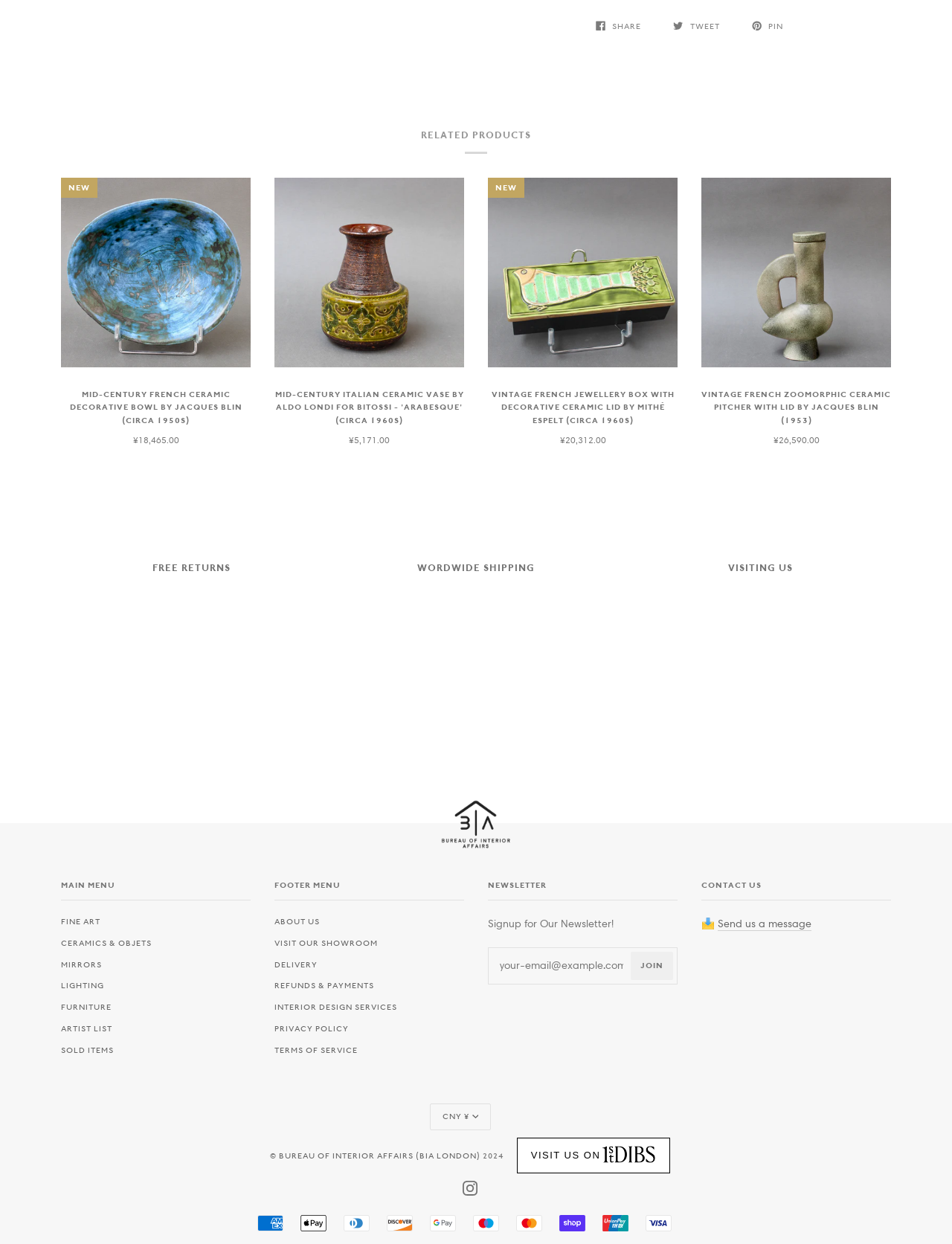Find the bounding box coordinates for the UI element that matches this description: "VISIT US ON".

[0.558, 0.925, 0.631, 0.932]